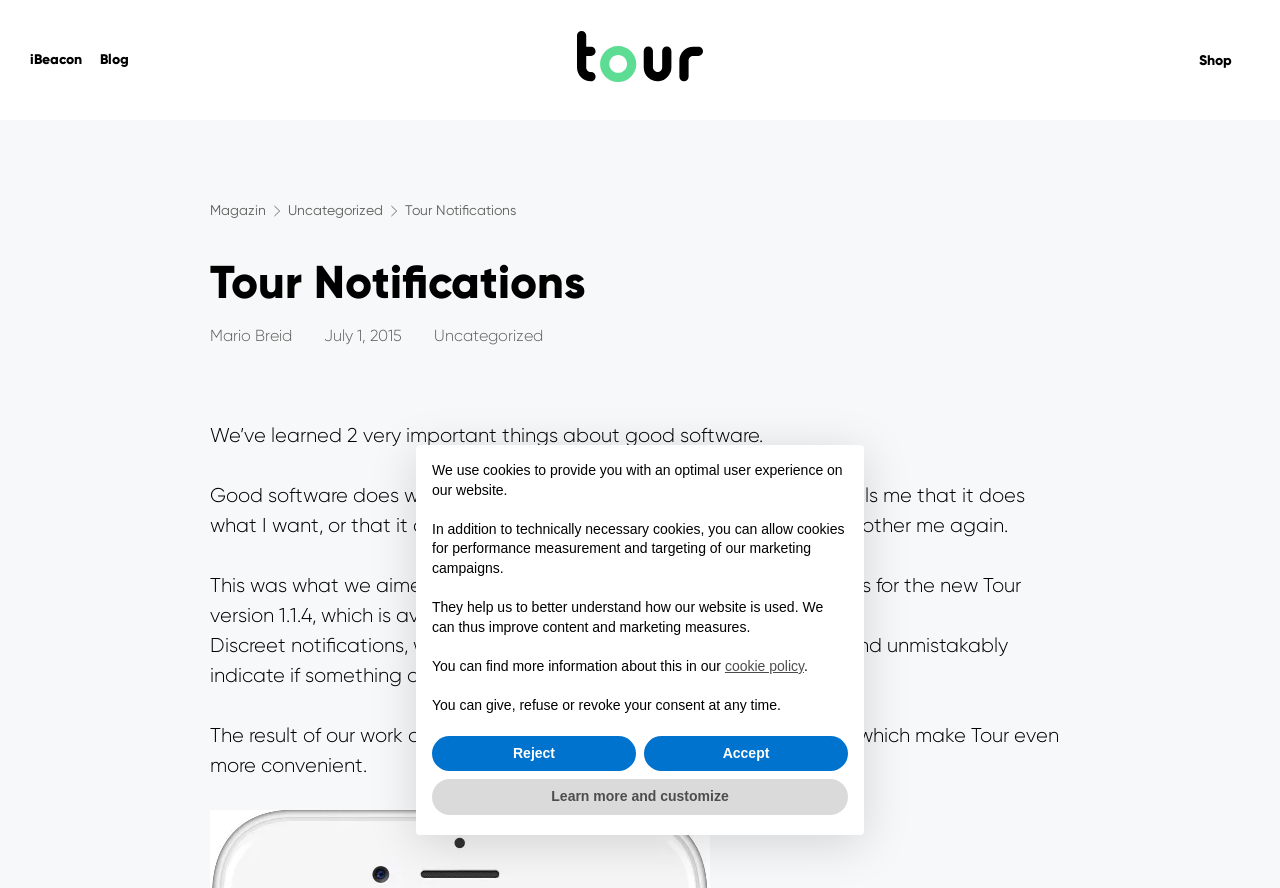Use a single word or phrase to answer the following:
What are the two types of notifications mentioned in the blog post?

Tour notifications and inactive alert